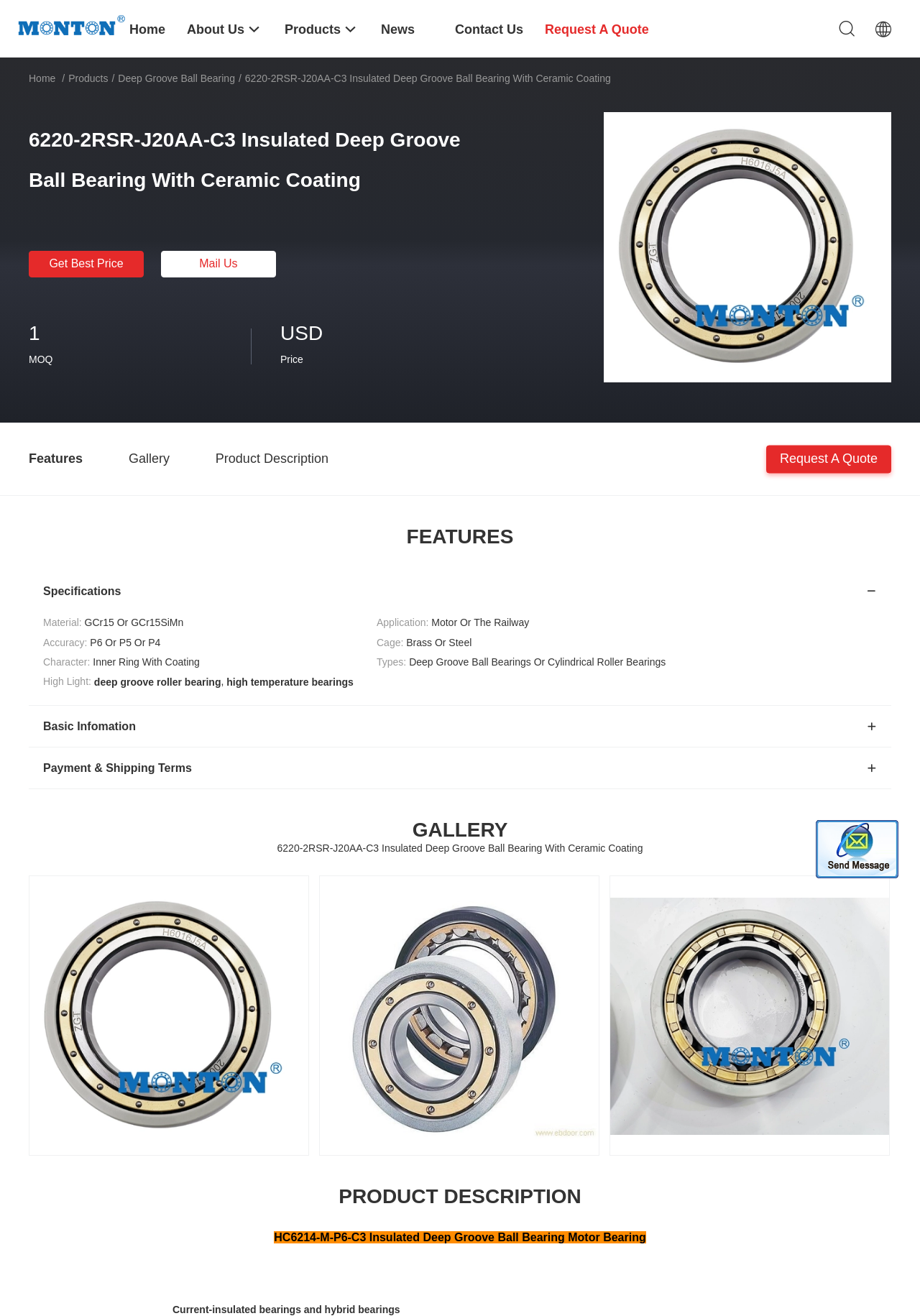Provide a thorough and detailed response to the question by examining the image: 
What is the material of the bearing?

I found the material of the bearing by looking at the specifications section of the webpage, where it says 'Material: GCr15 Or GCr15SiMn'.